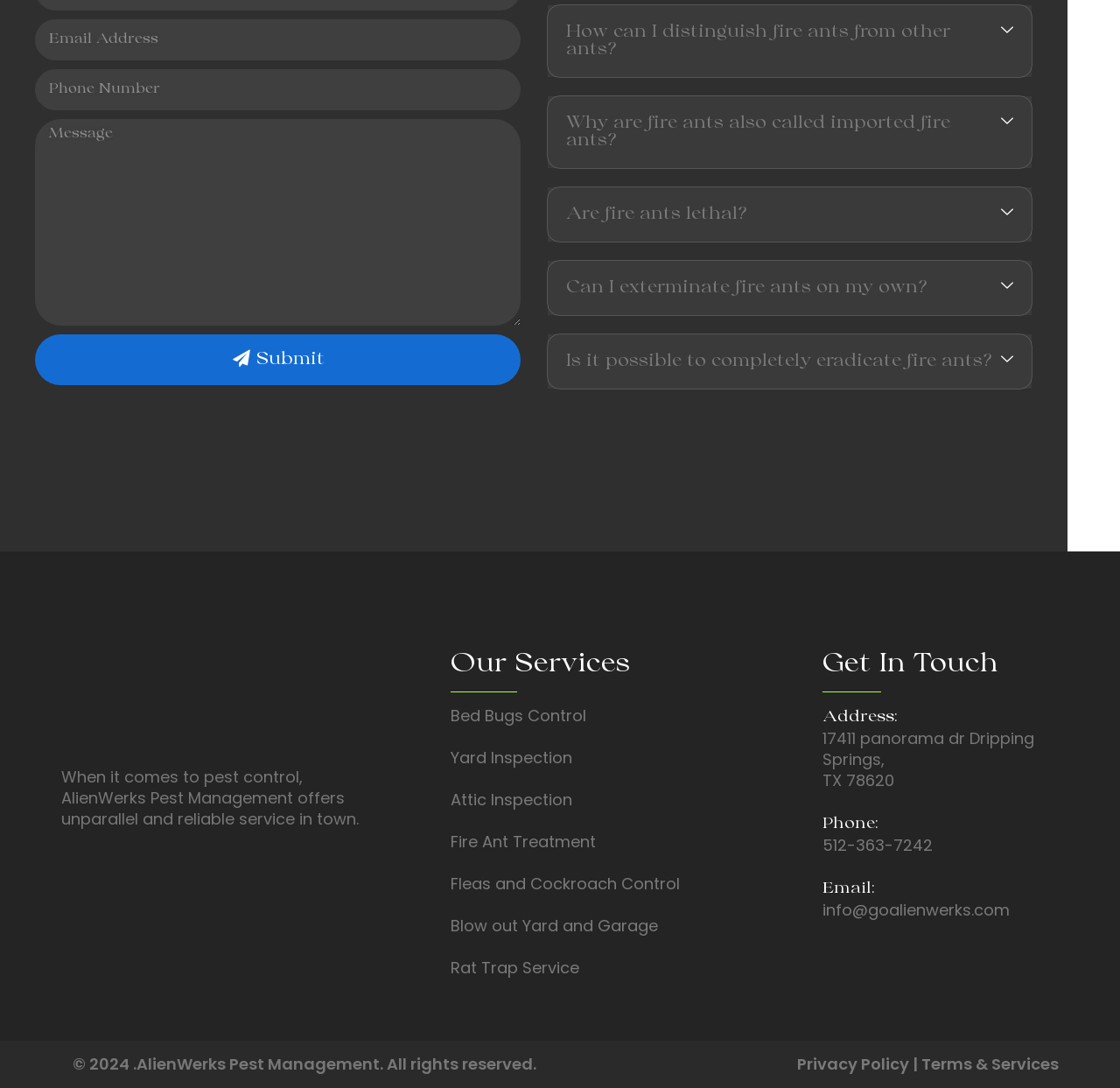With reference to the image, please provide a detailed answer to the following question: How many tabs are in the tablist?

The tablist contains 5 tabs: 'How can I distinguish fire ants from other ants?', 'Why are fire ants also called imported fire ants?', 'Are fire ants lethal?', 'Can I exterminate fire ants on my own?', and 'Is it possible to completely eradicate fire ants?'